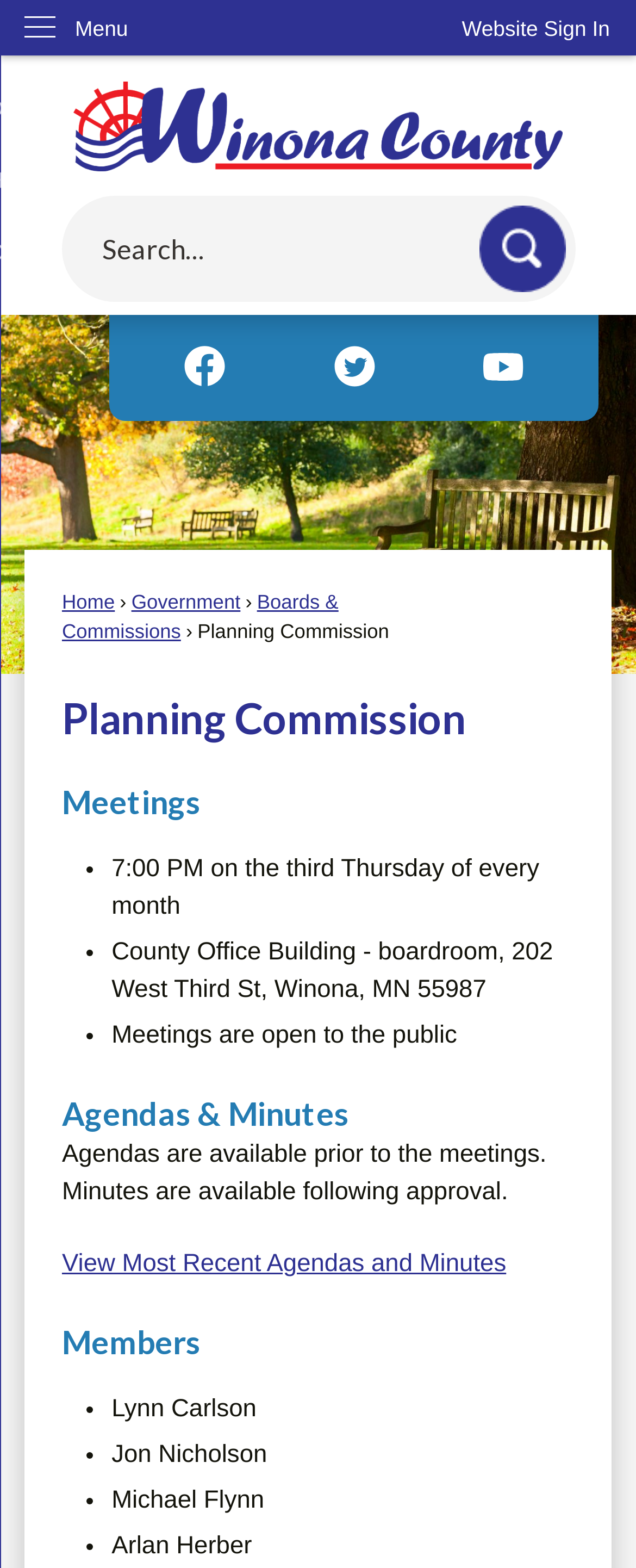Find the bounding box coordinates of the element I should click to carry out the following instruction: "Go to the home page".

[0.115, 0.052, 0.885, 0.109]